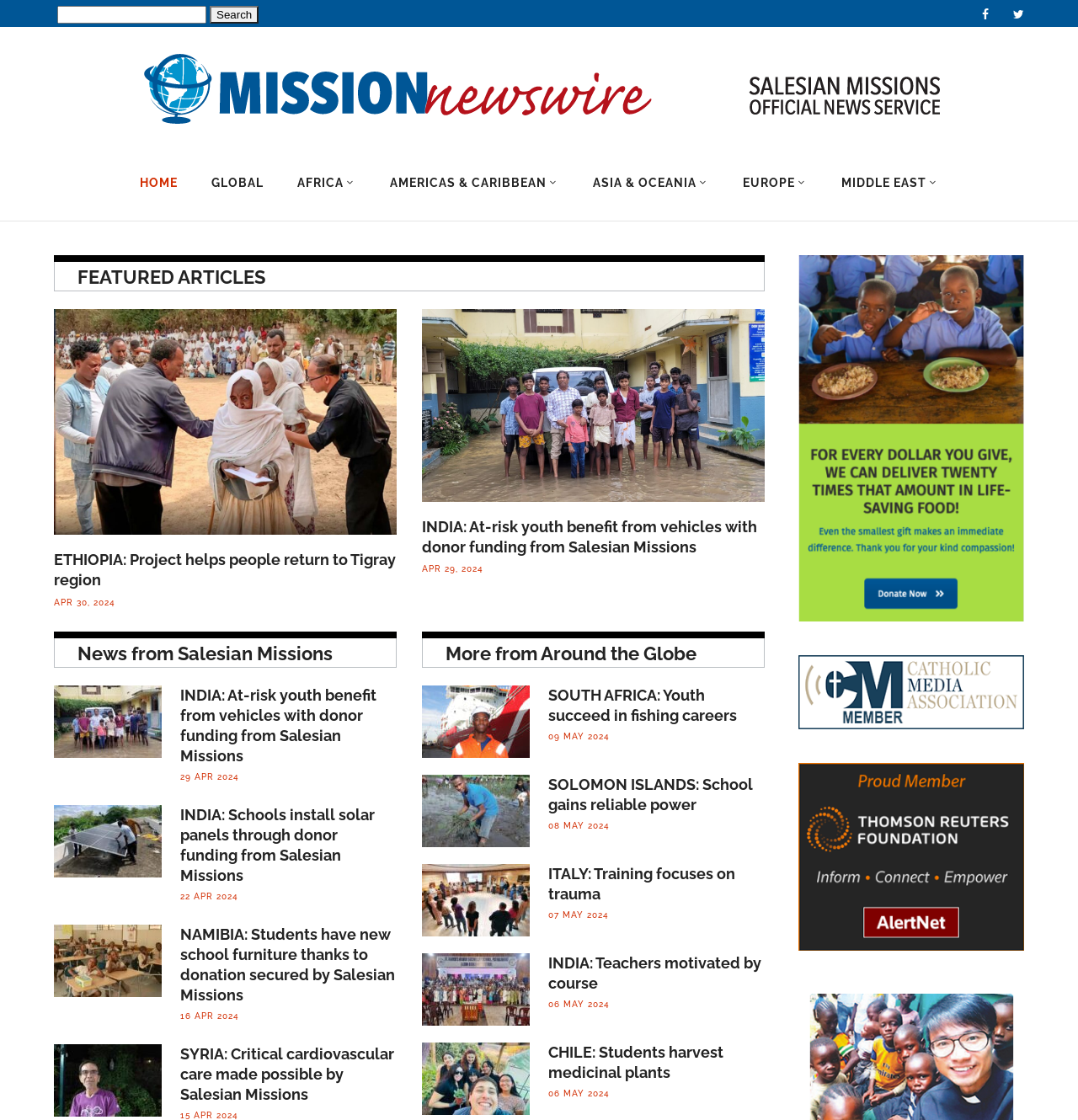Could you provide the bounding box coordinates for the portion of the screen to click to complete this instruction: "Search for news"?

[0.053, 0.005, 0.191, 0.021]